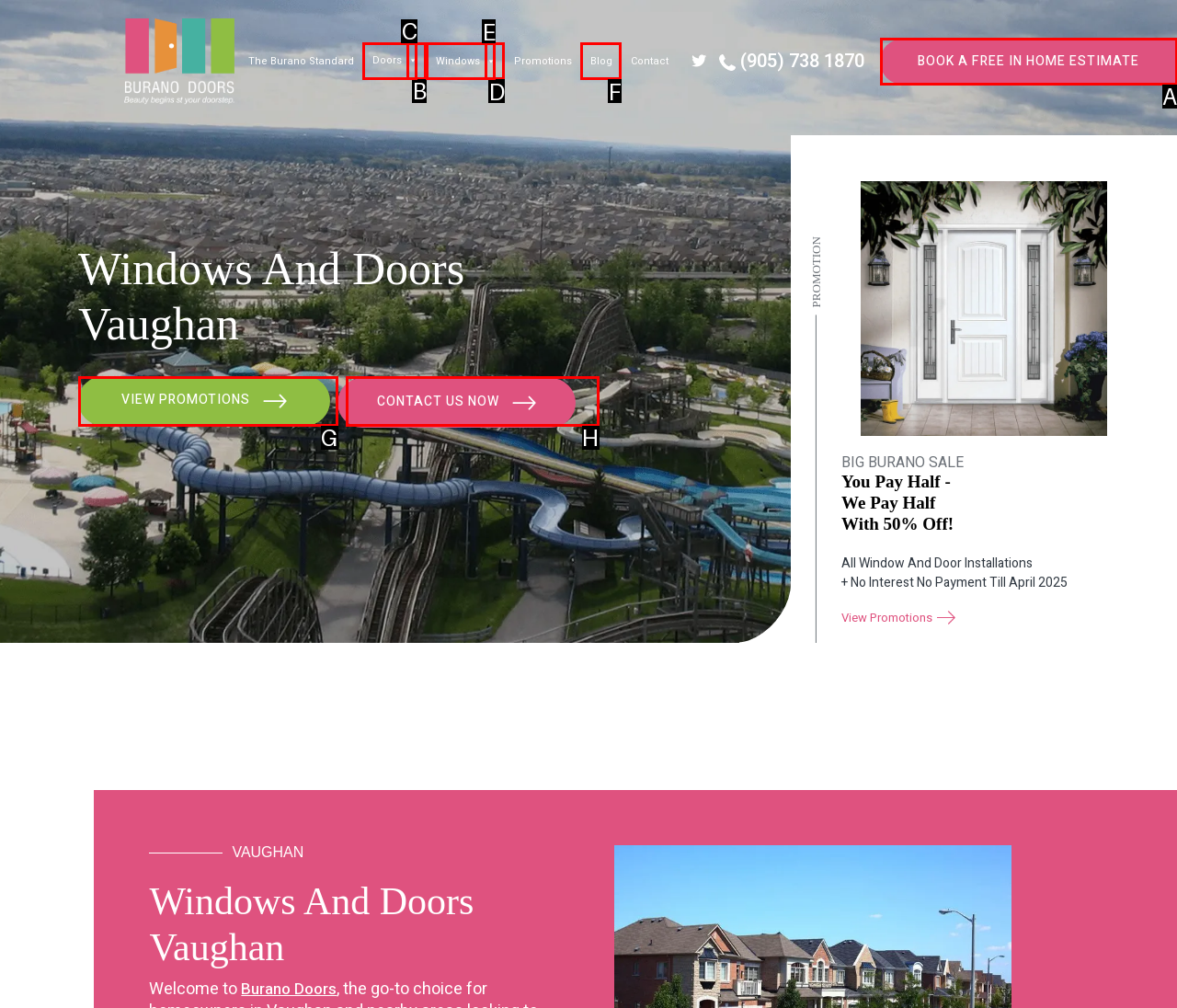Determine which option should be clicked to carry out this task: Book a Free In-Home Estimate
State the letter of the correct choice from the provided options.

A